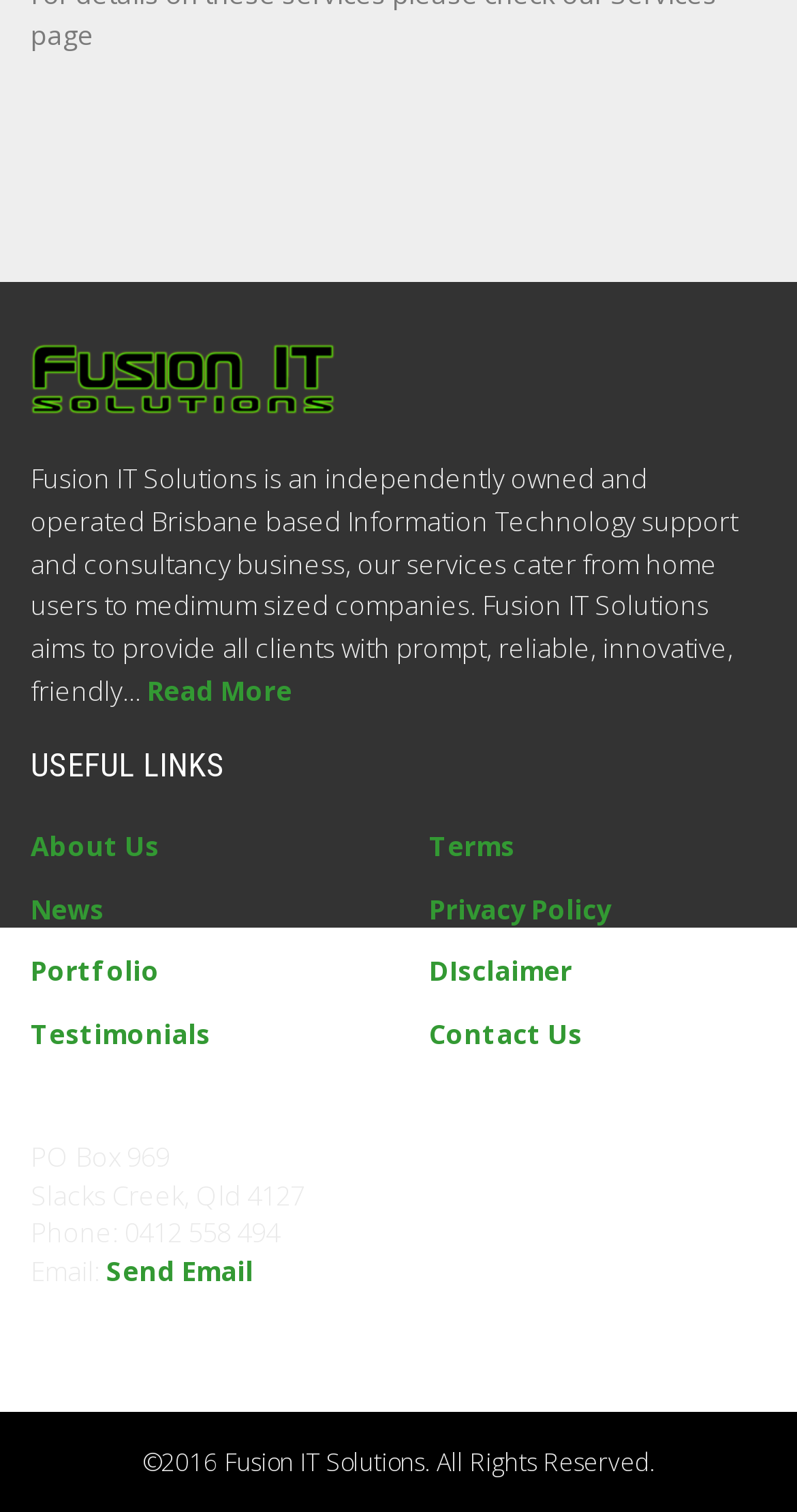How can you contact the company via email?
Kindly give a detailed and elaborate answer to the question.

The link element with the text 'Send Email' provides a way to contact the company via email.